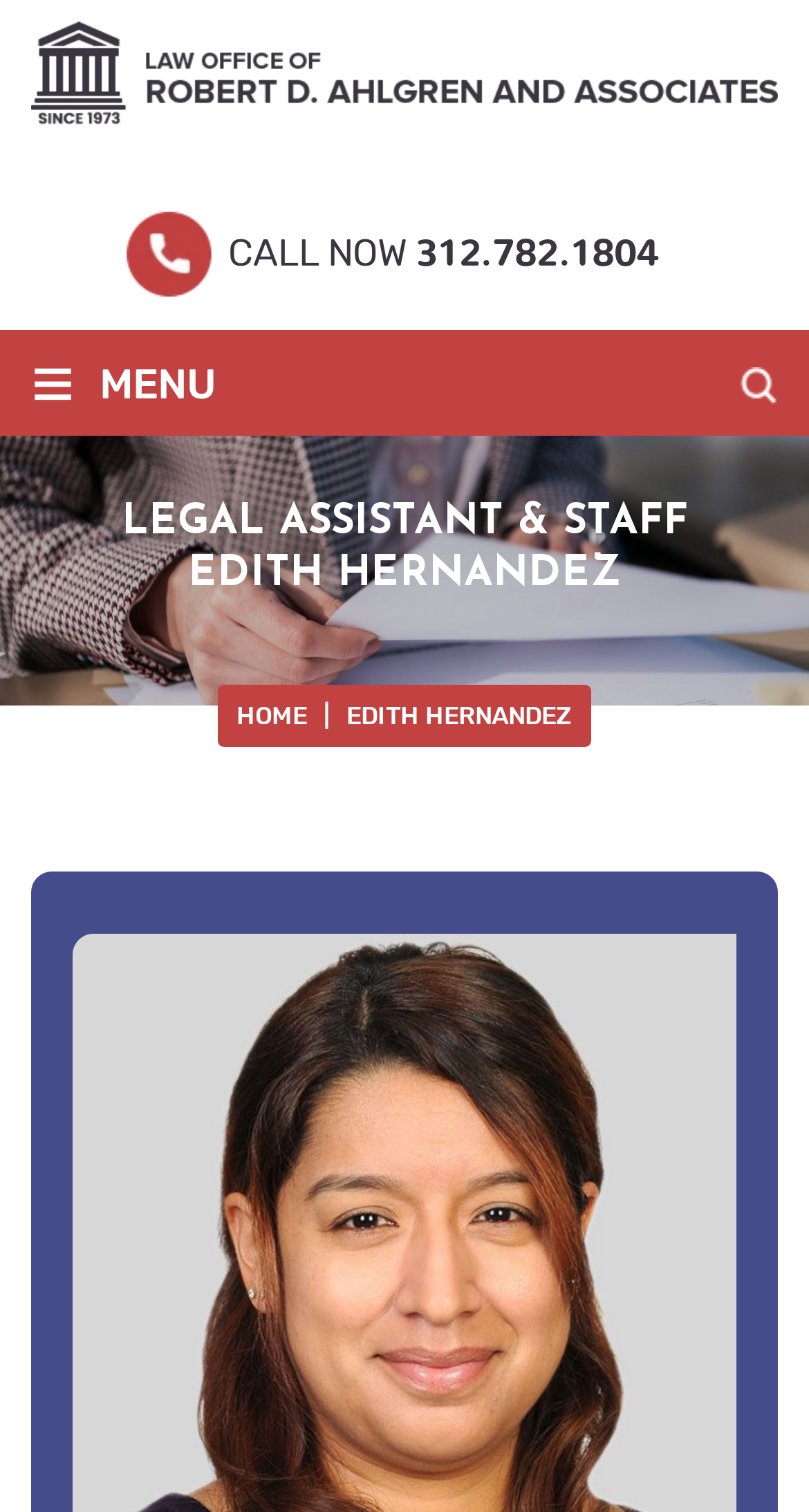What is the main title displayed on this webpage?

LEGAL ASSISTANT & STAFF
EDITH HERNANDEZ